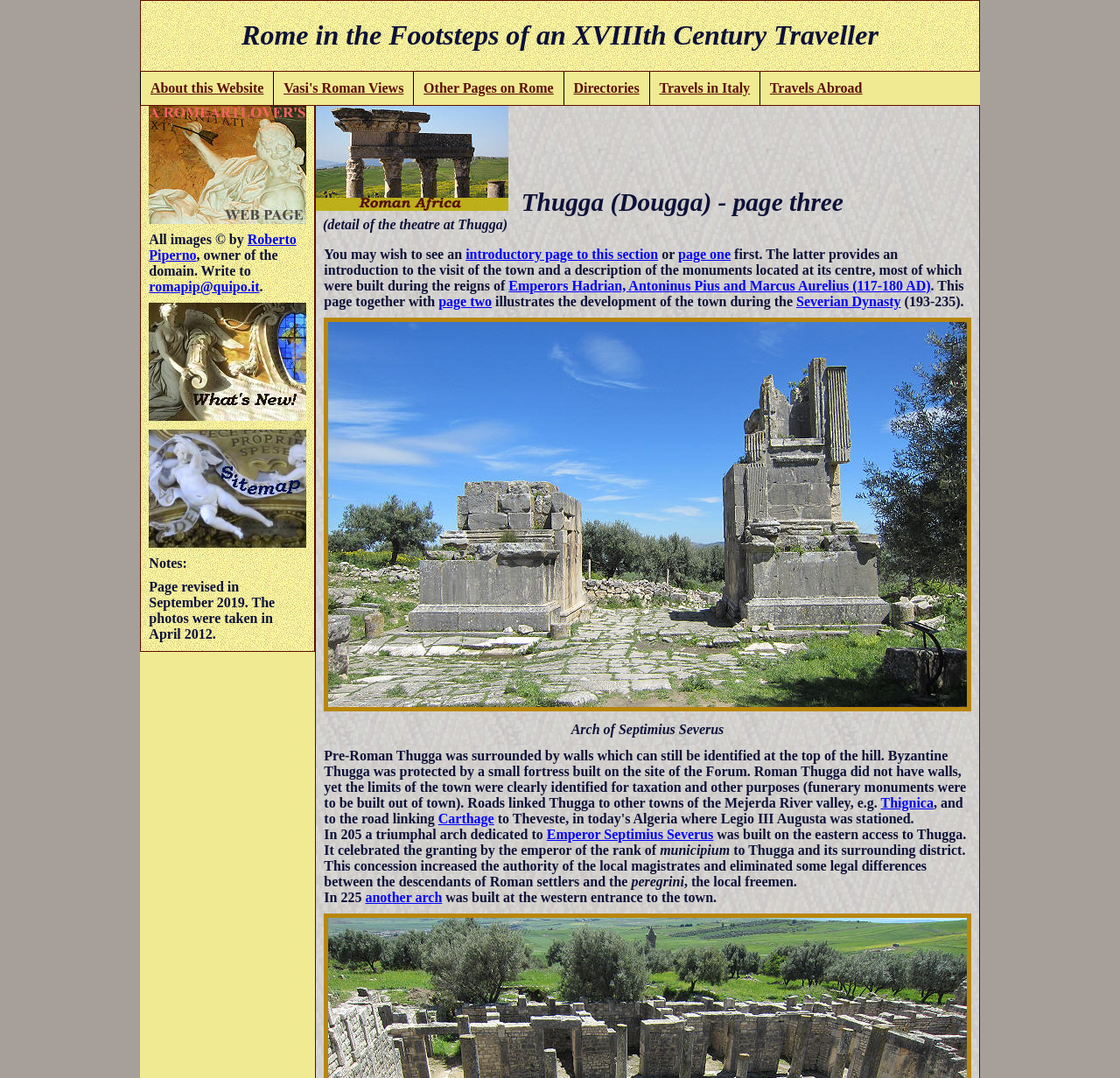Respond with a single word or phrase:
What is the name of the ancient Roman town?

Thugga (Dougga)